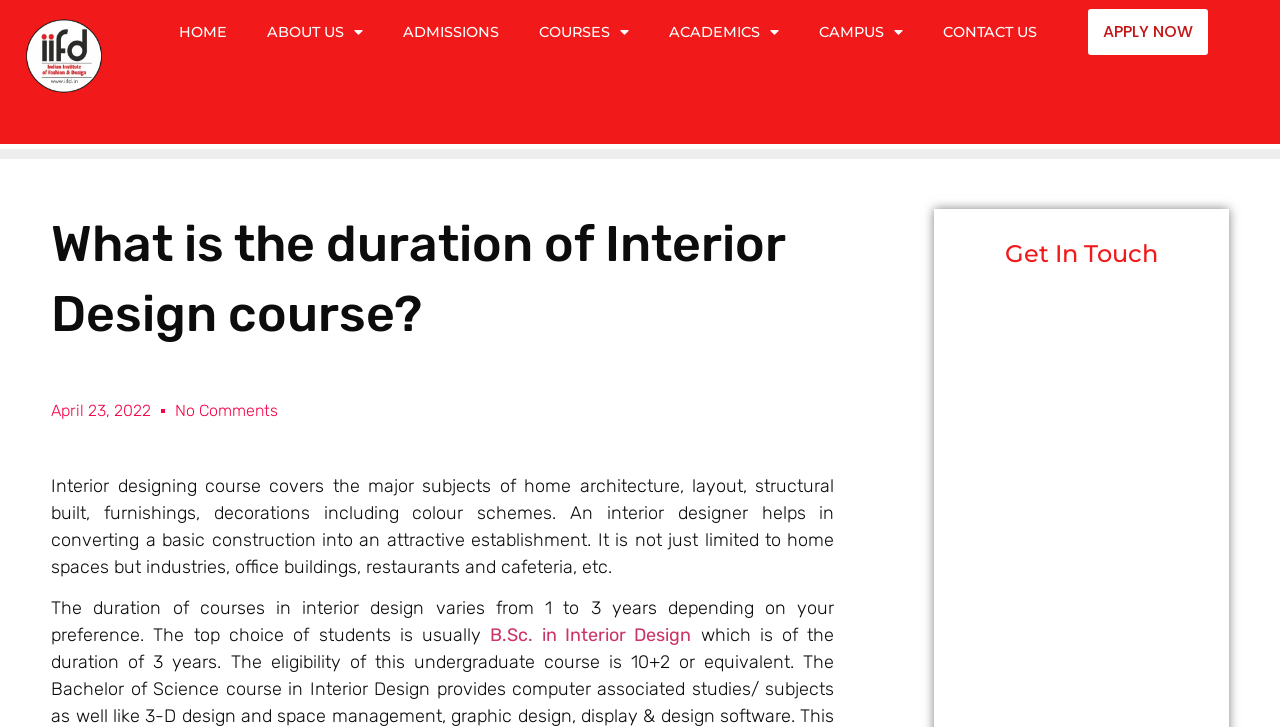Please identify the bounding box coordinates of the region to click in order to complete the task: "Click on APPLY NOW". The coordinates must be four float numbers between 0 and 1, specified as [left, top, right, bottom].

[0.85, 0.013, 0.944, 0.076]